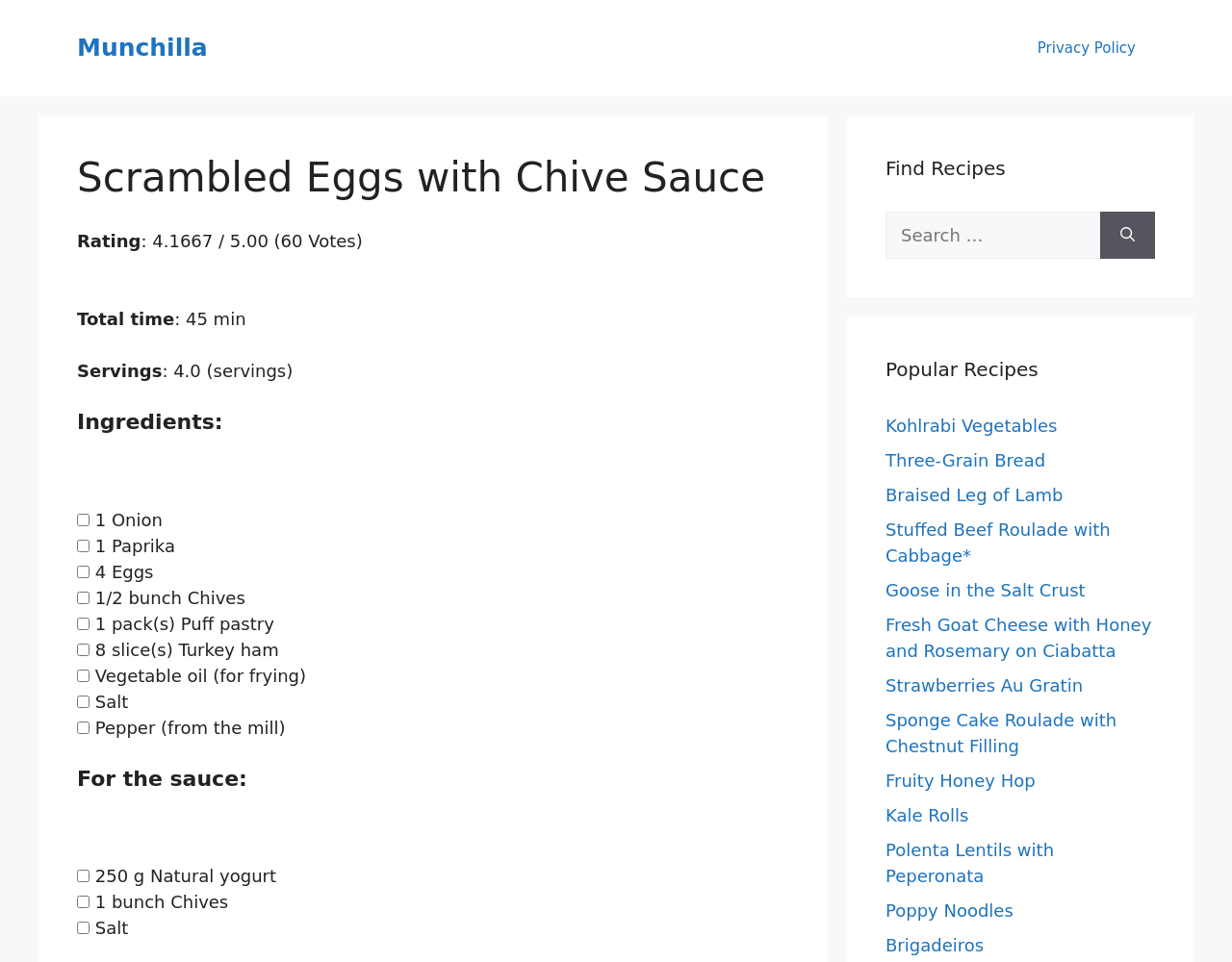What is the purpose of the search box on the webpage?
Deliver a detailed and extensive answer to the question.

I found the search box by looking at the 'Find Recipes' section on the webpage, which is located on the right side of the page. The search box is labeled as 'Search for:' and is accompanied by a 'Search' button, indicating that it is used to search for recipes.